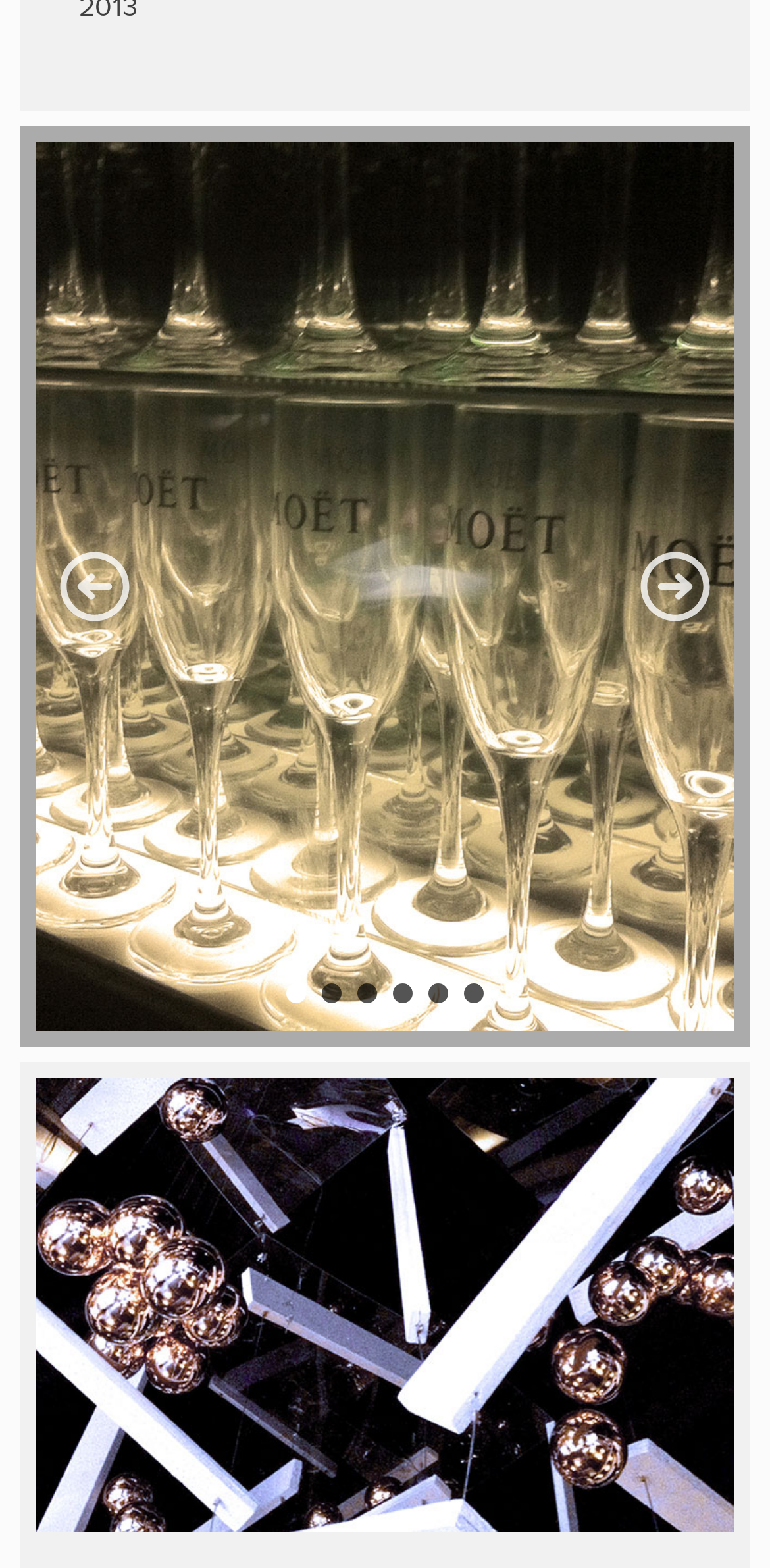Please specify the bounding box coordinates of the region to click in order to perform the following instruction: "click the next arrow".

[0.826, 0.349, 0.928, 0.399]